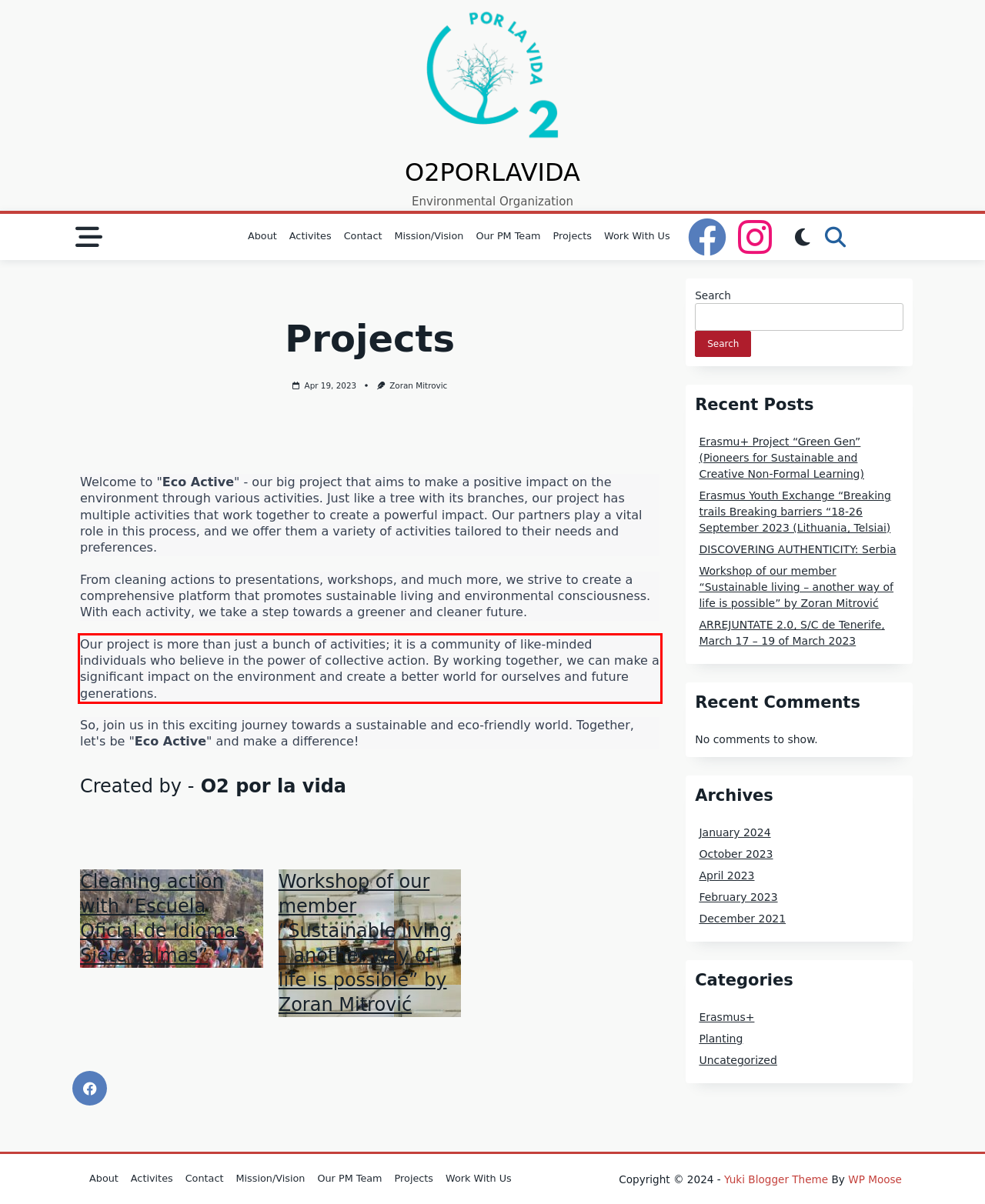Please use OCR to extract the text content from the red bounding box in the provided webpage screenshot.

Our project is more than just a bunch of activities; it is a community of like-minded individuals who believe in the power of collective action. By working together, we can make a significant impact on the environment and create a better world for ourselves and future generations.